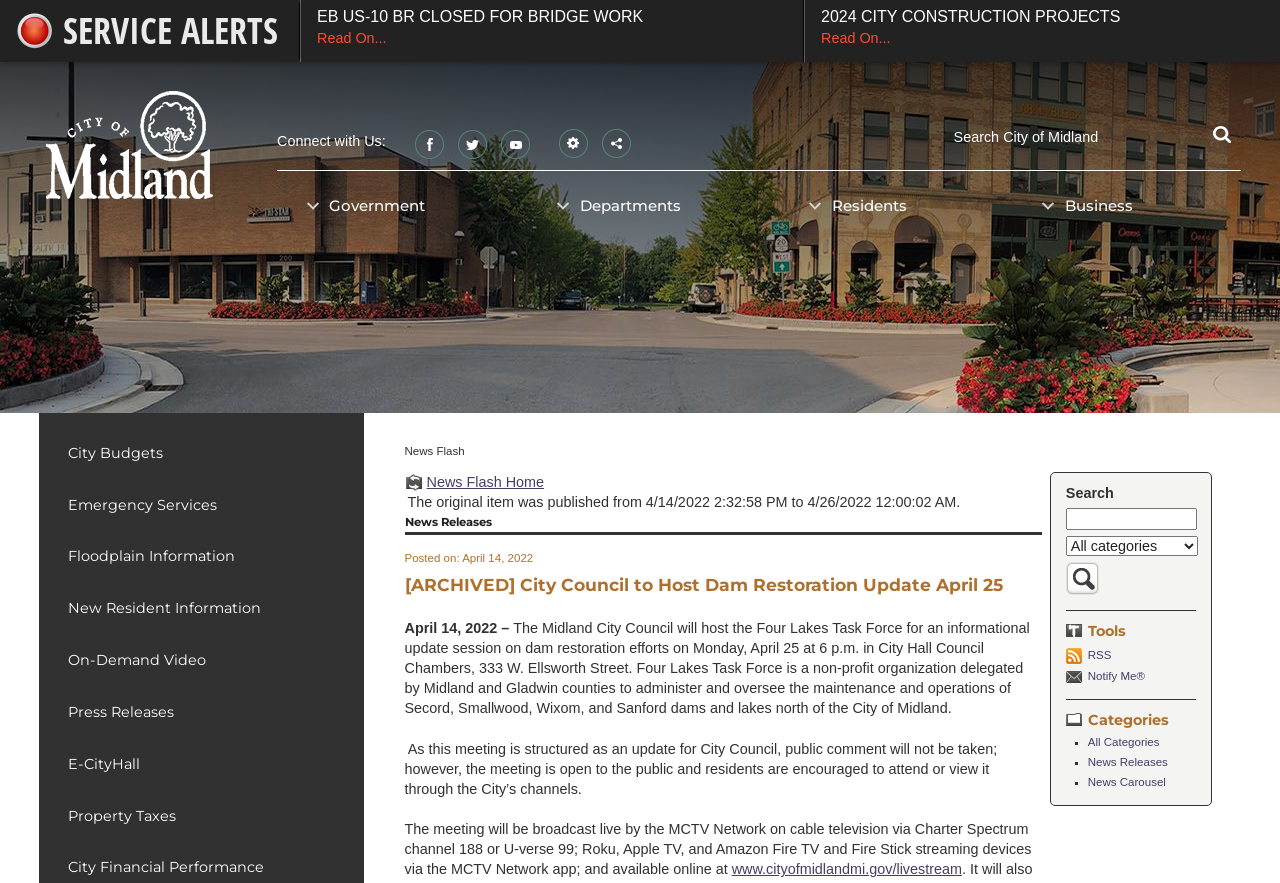Locate the UI element described by Departments in the provided webpage screenshot. Return the bounding box coordinates in the format (top-left x, top-left y, bottom-right x, bottom-right y), ensuring all values are between 0 and 1.

[0.424, 0.194, 0.597, 0.272]